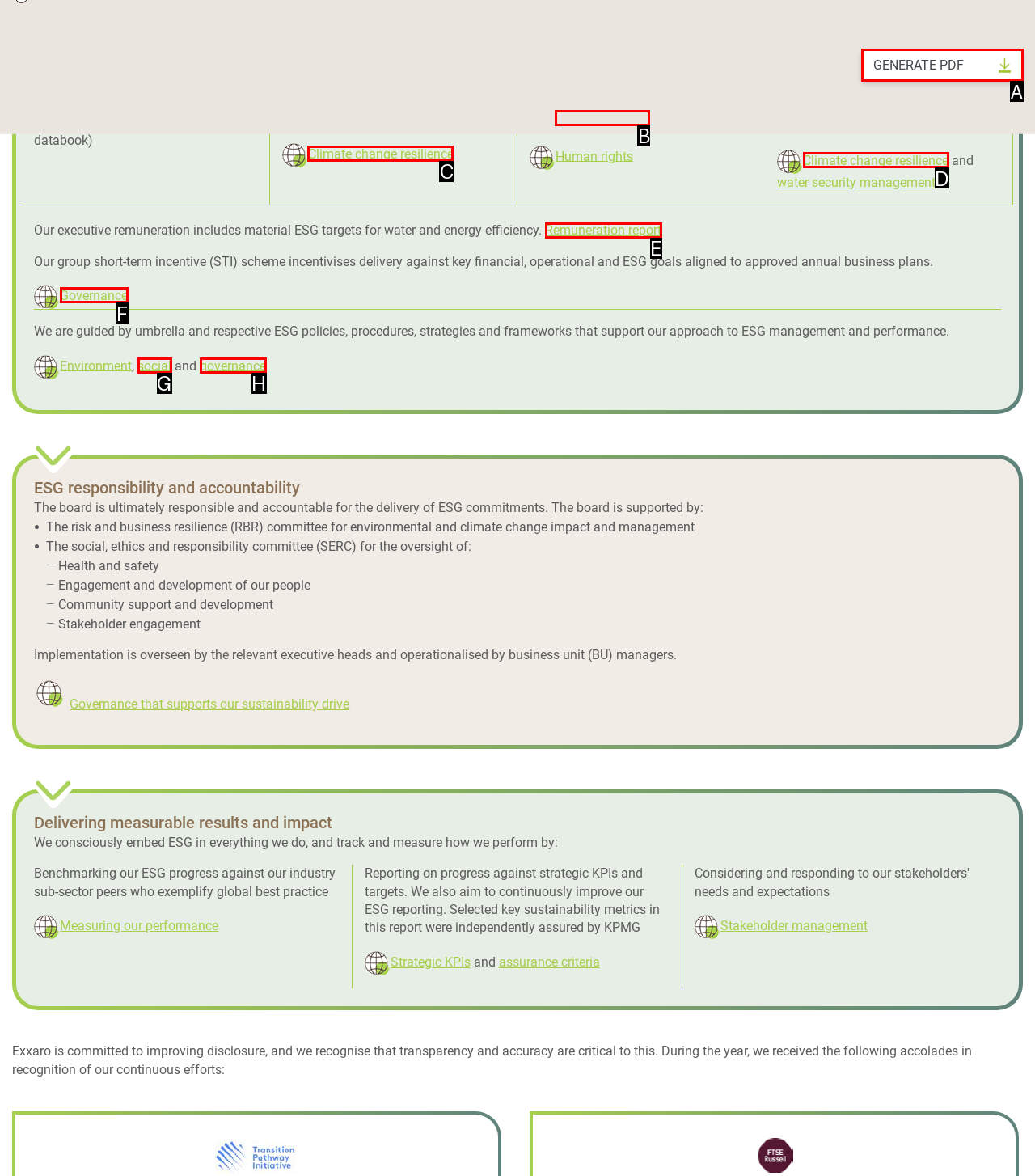Select the appropriate HTML element that needs to be clicked to finish the task: Learn about Climate change resilience
Reply with the letter of the chosen option.

C